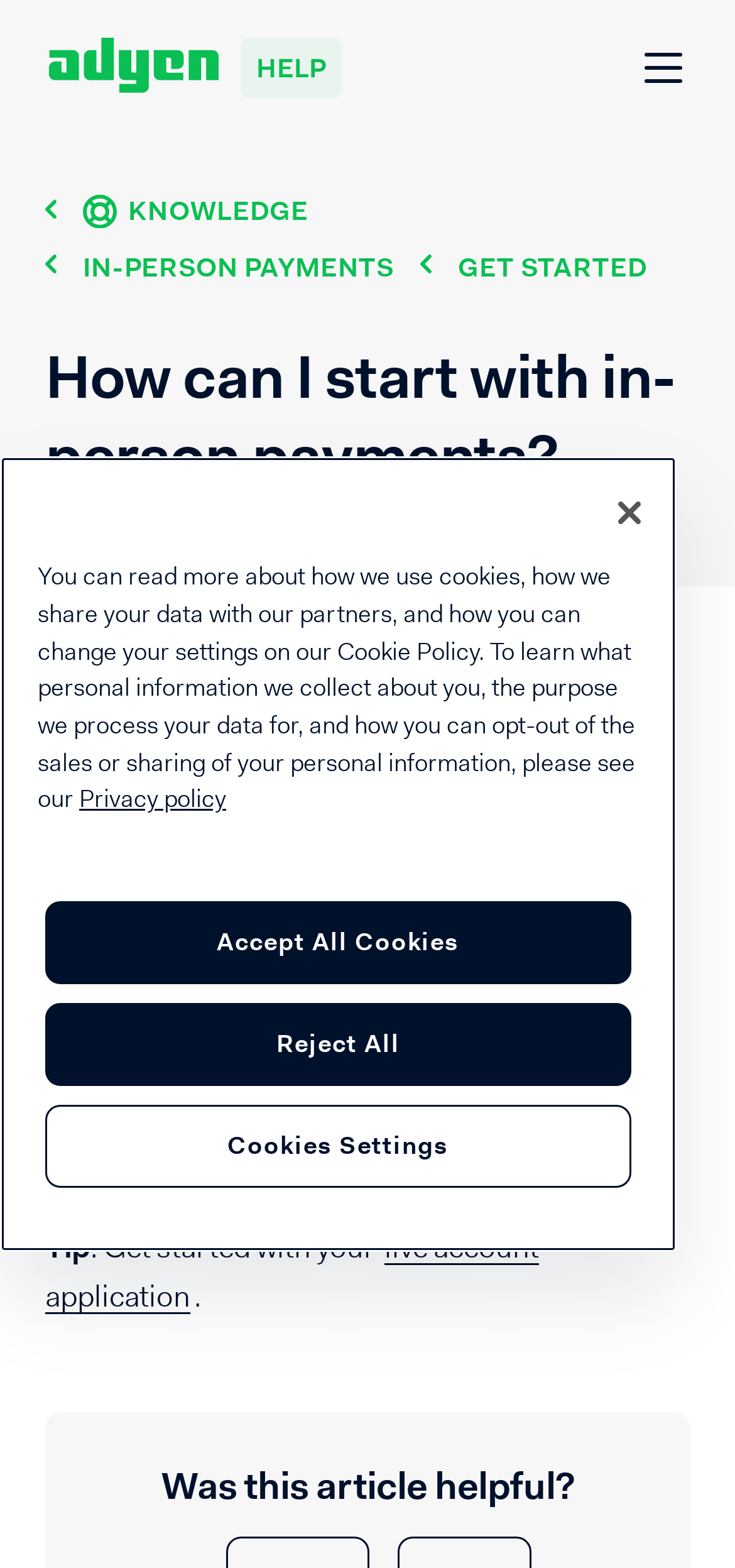Answer the question with a brief word or phrase:
What is the purpose of the 'Tip' section?

To provide additional information